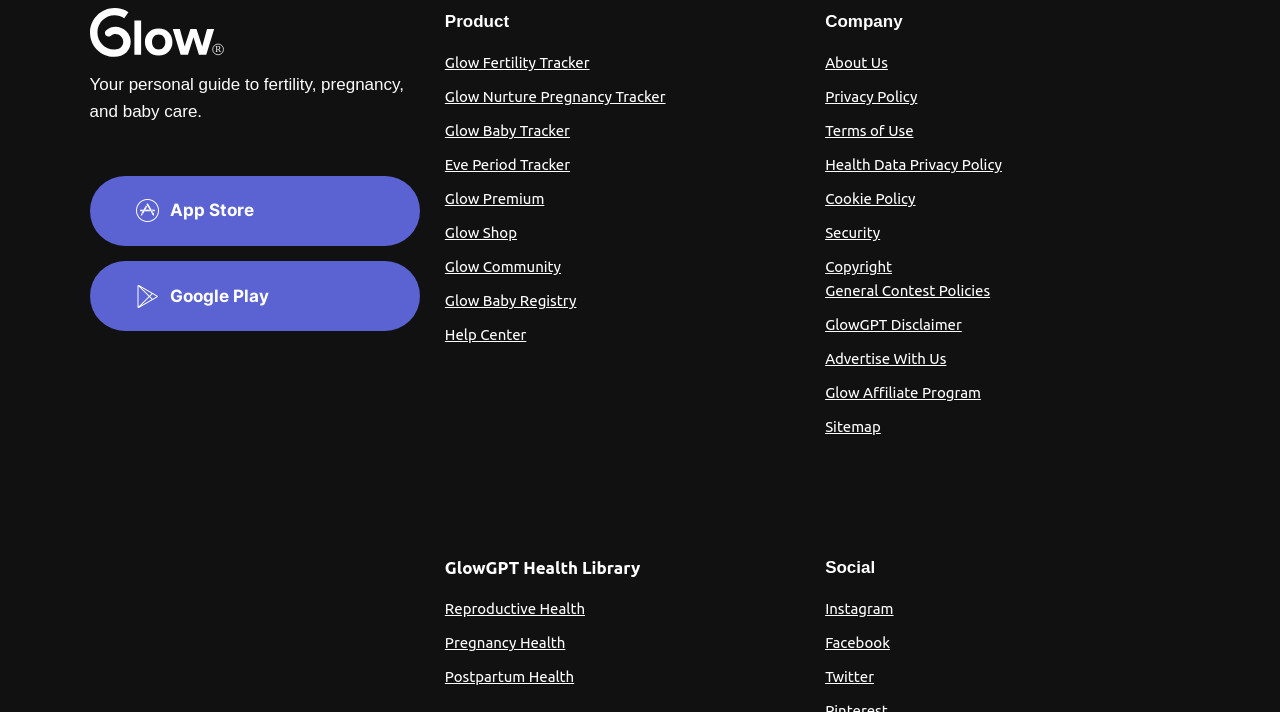Please provide a one-word or short phrase answer to the question:
How many social media platforms are listed?

3